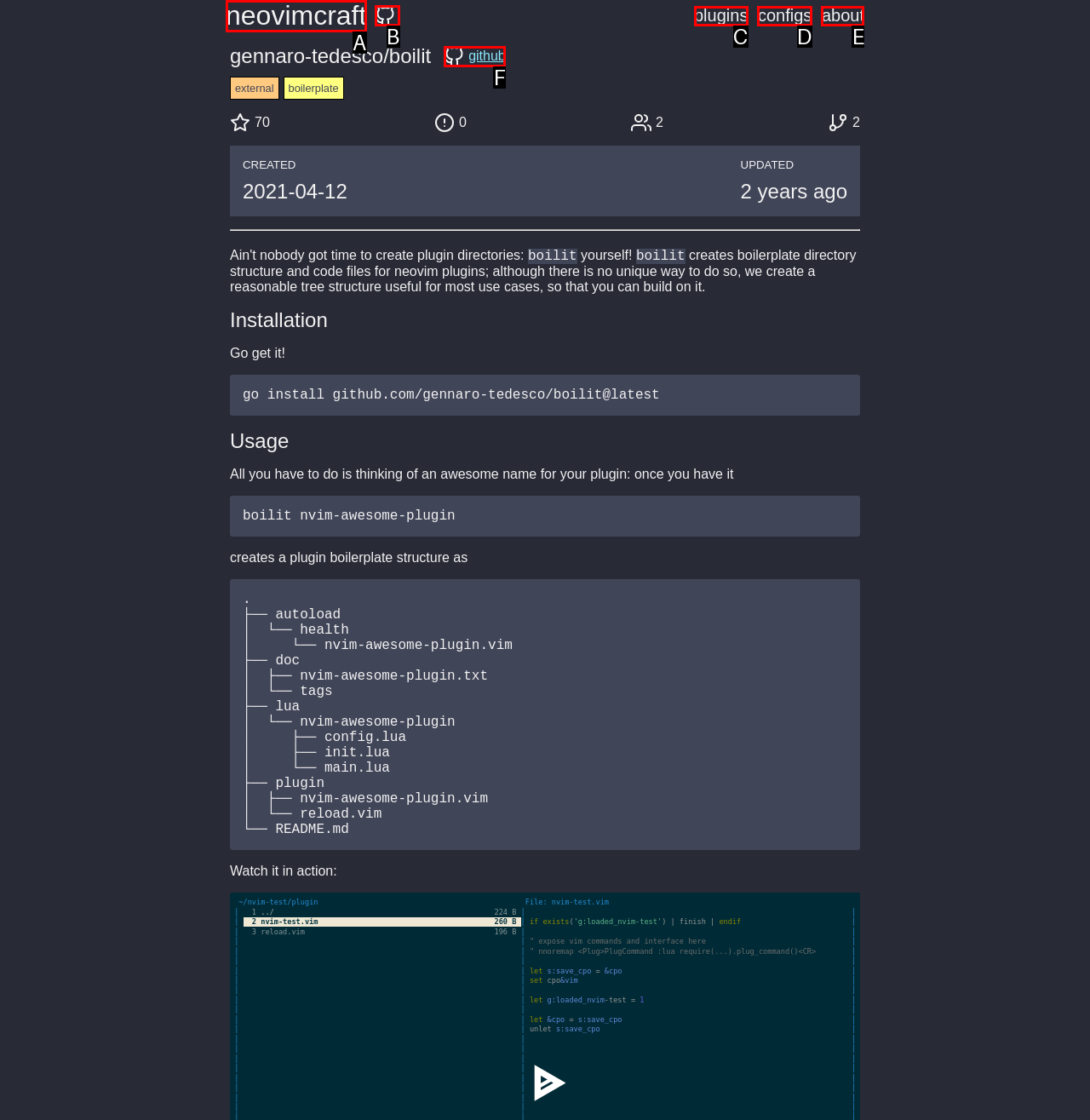Identify the option that corresponds to: parent_node: neovimcraft
Respond with the corresponding letter from the choices provided.

B